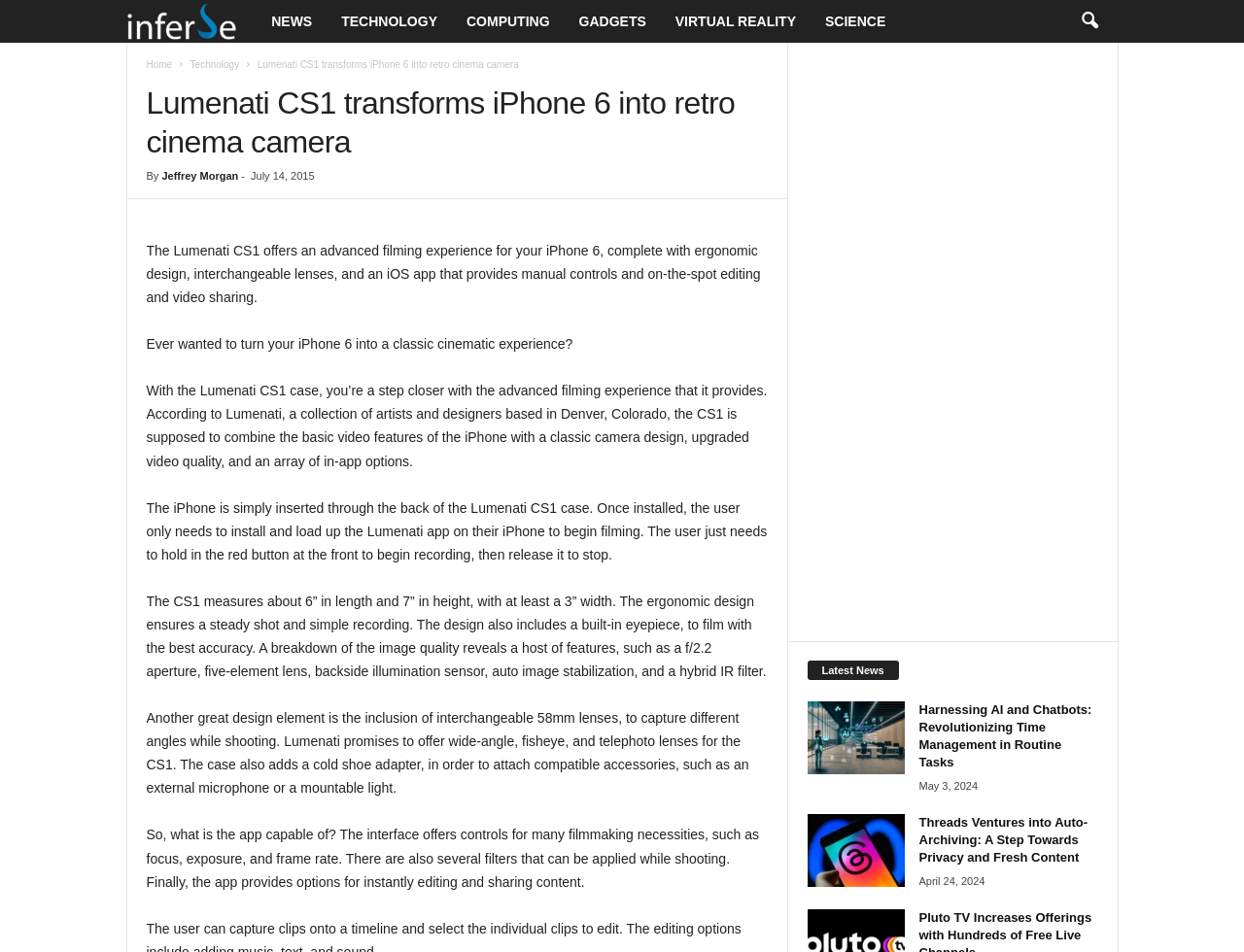Please specify the bounding box coordinates of the clickable region to carry out the following instruction: "Learn more about 'Harnessing AI and Chatbots: Revolutionizing Time Management in Routine Tasks'". The coordinates should be four float numbers between 0 and 1, in the format [left, top, right, bottom].

[0.739, 0.738, 0.878, 0.808]